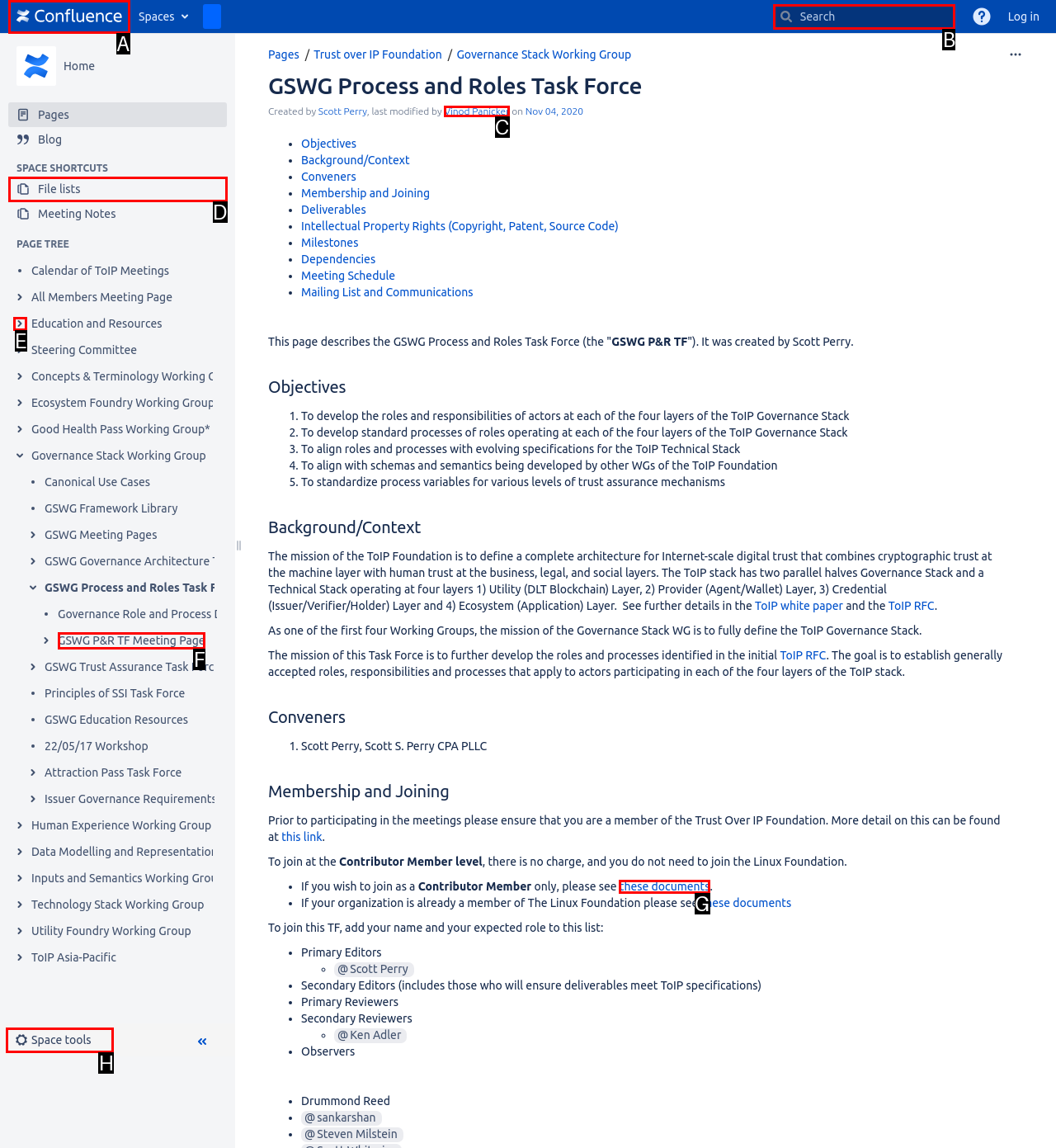Identify the letter of the UI element you need to select to accomplish the task: Go to home page.
Respond with the option's letter from the given choices directly.

A